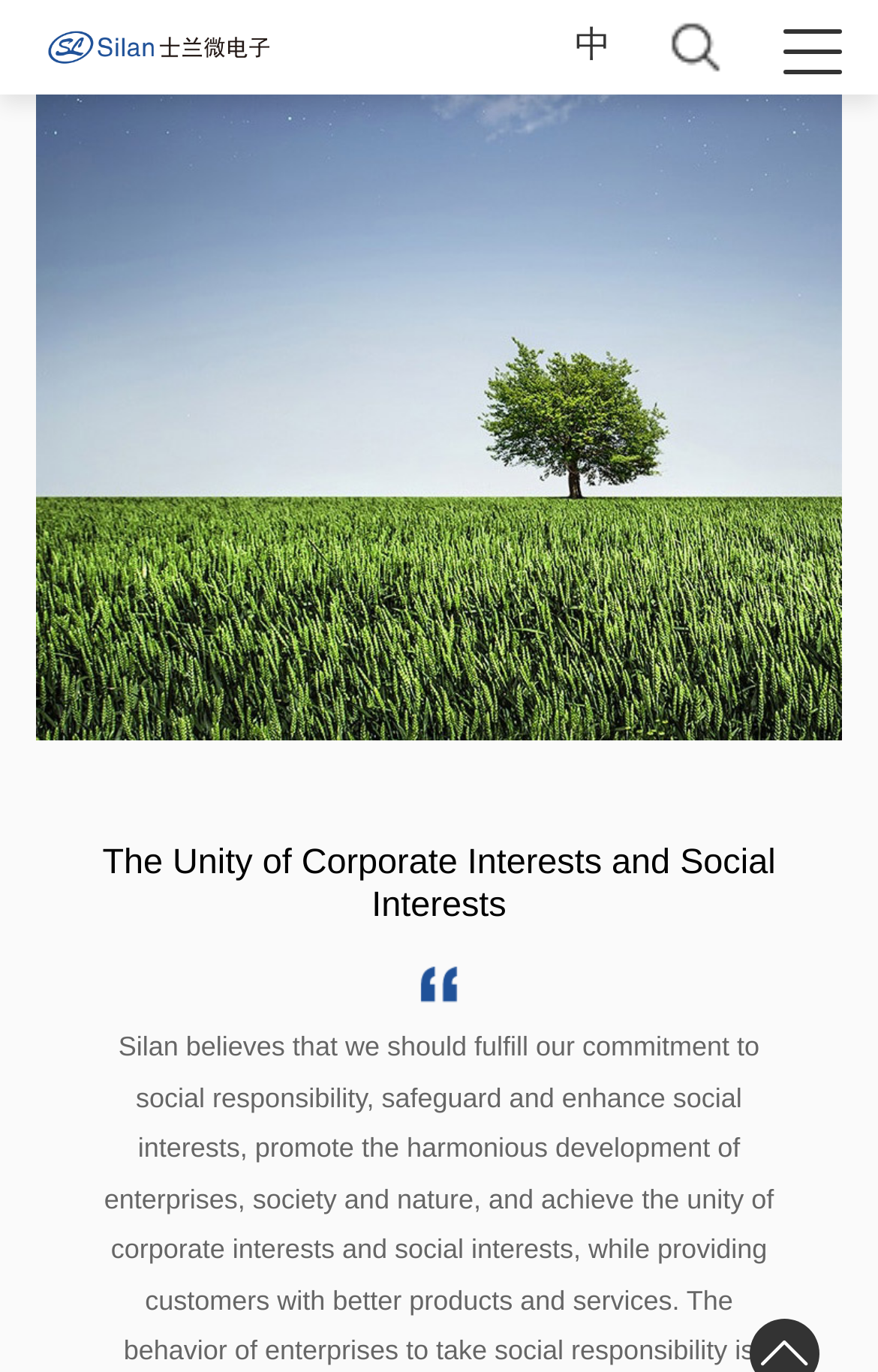Locate the bounding box of the user interface element based on this description: "parent_node: 中".

[0.04, 0.0, 0.408, 0.068]